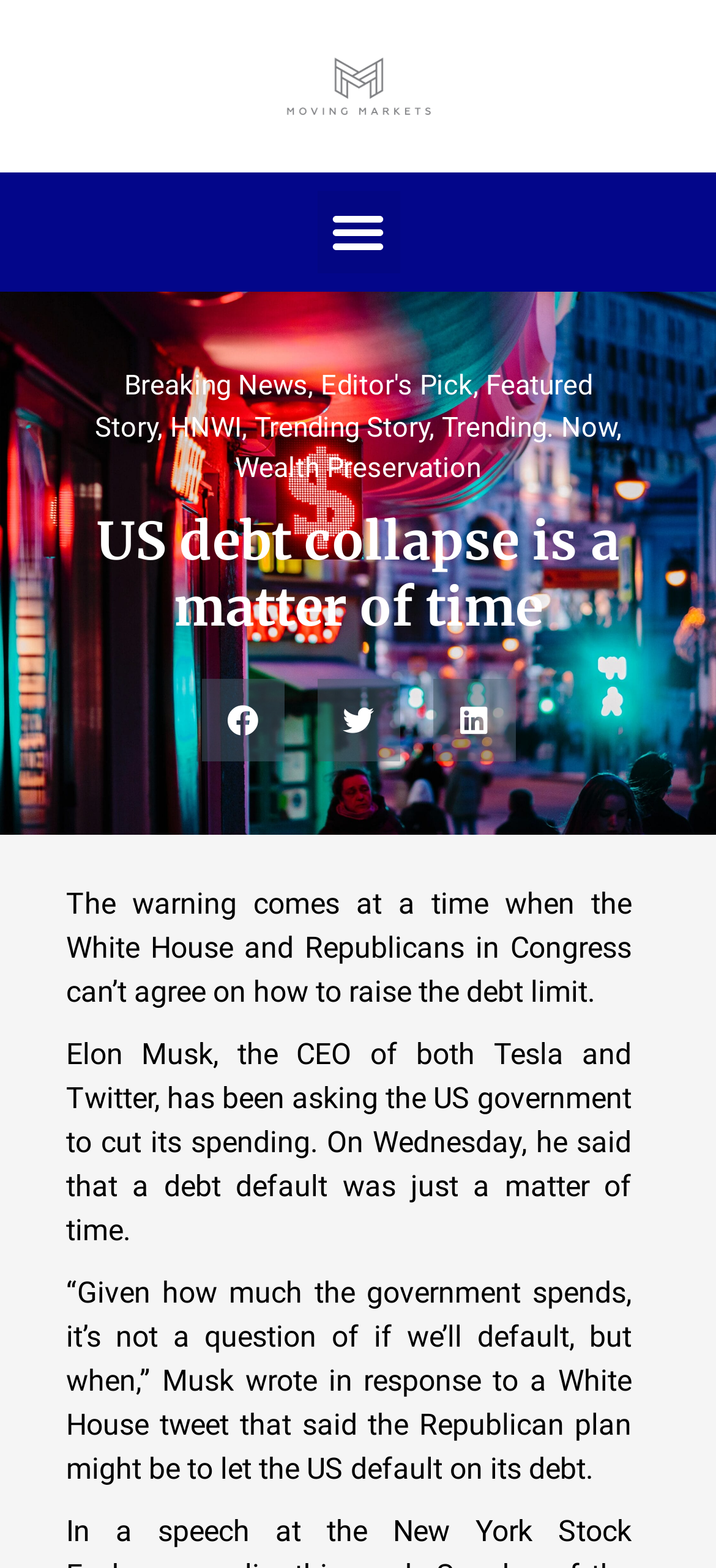What is the warning about?
Refer to the image and provide a one-word or short phrase answer.

US debt collapse